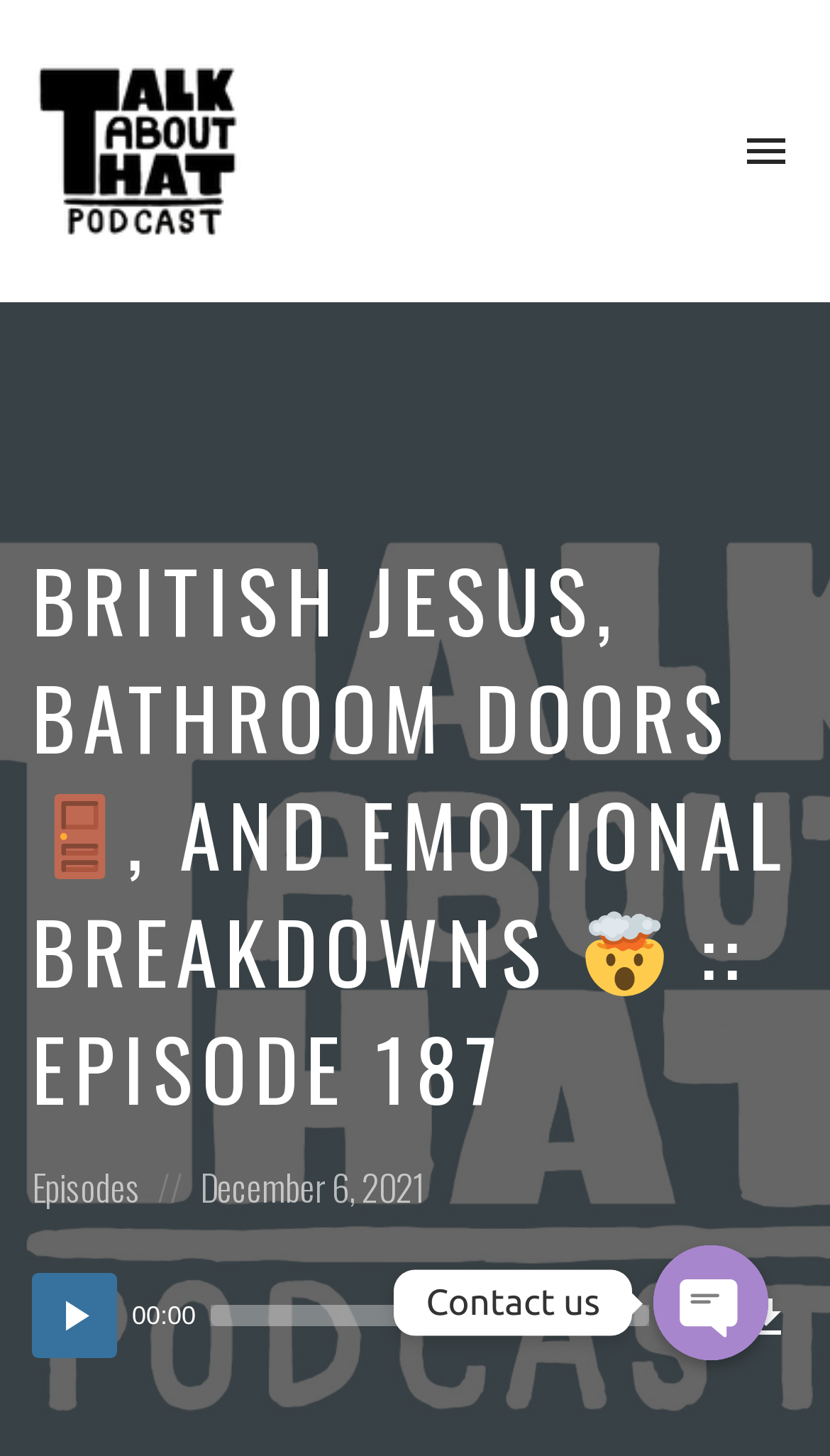Respond to the question below with a single word or phrase:
What is the duration of the audio?

52:41